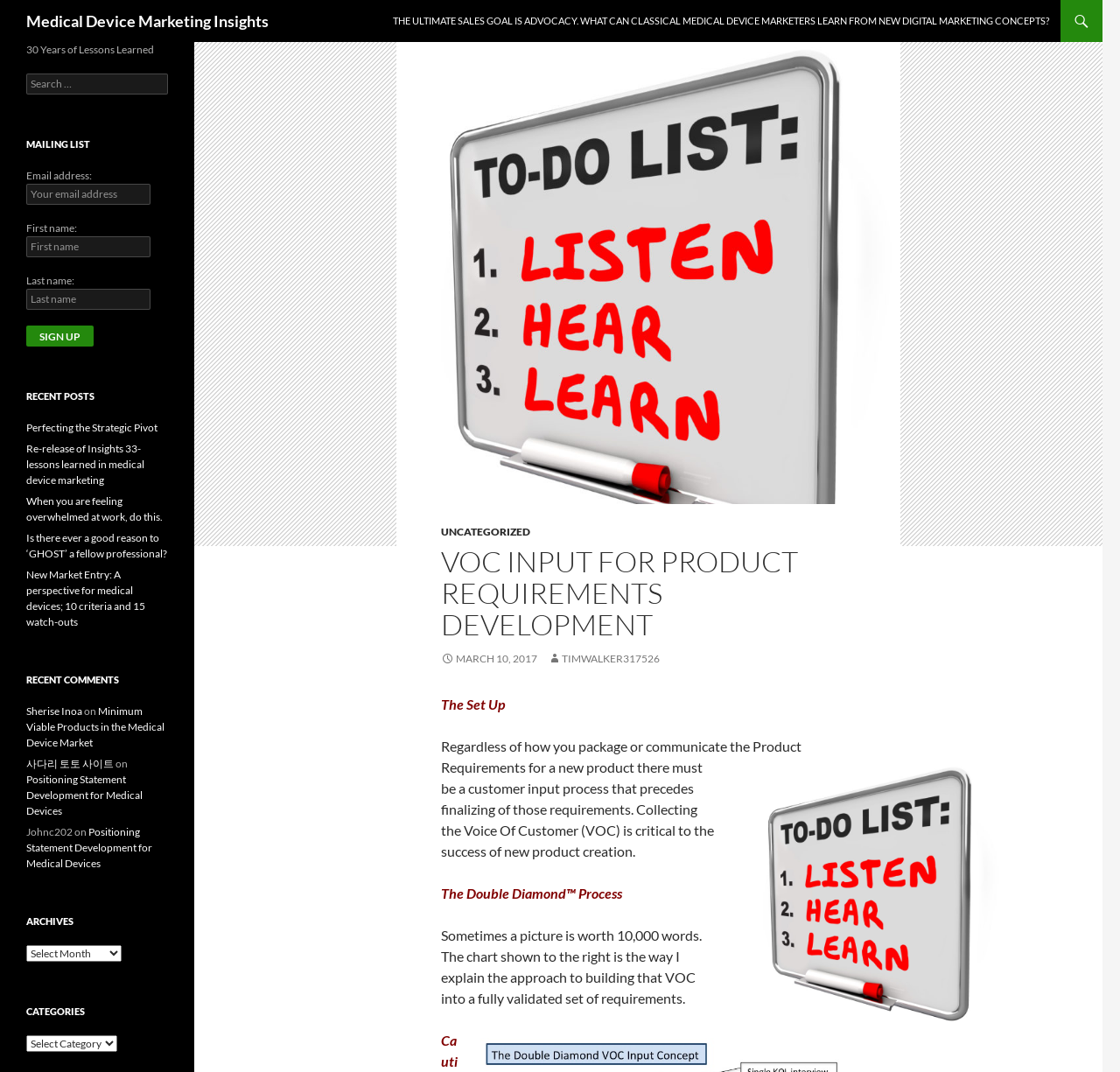Describe the webpage meticulously, covering all significant aspects.

This webpage is about Medical Device Marketing Insights, with a focus on VOC (Voice of Customer) input for product requirements development. At the top, there is a heading with the title "Medical Device Marketing Insights" and a link to the same title. Below this, there is a prominent link to an article titled "THE ULTIMATE SALES GOAL IS ADVOCACY. WHAT CAN CLASSICAL MEDICAL DEVICE MARKETERS LEARN FROM NEW DIGITAL MARKETING CONCEPTS?".

The main content area is divided into several sections. On the left side, there are multiple headings and links to various topics, including "30 Years of Lessons Learned", "MAILING LIST", "RECENT POSTS", "RECENT COMMENTS", "ARCHIVES", and "CATEGORIES". Each of these sections contains relevant links, text boxes, and buttons.

In the "MAILING LIST" section, there are text boxes to input email address, first name, and last name, along with a "Sign up" button. The "RECENT POSTS" section lists several article titles with links, while the "RECENT COMMENTS" section shows comments from users with links to the corresponding articles.

On the right side, there is a main article titled "VOC INPUT FOR PRODUCT REQUIREMENTS DEVELOPMENT" with several paragraphs of text. The article discusses the importance of customer input in product development and explains the Double Diamond process. There are also several links to related topics and a chart mentioned in the text, although the chart itself is not described.

Overall, this webpage appears to be a blog or resource site focused on medical device marketing, with a wealth of information and resources available to users.